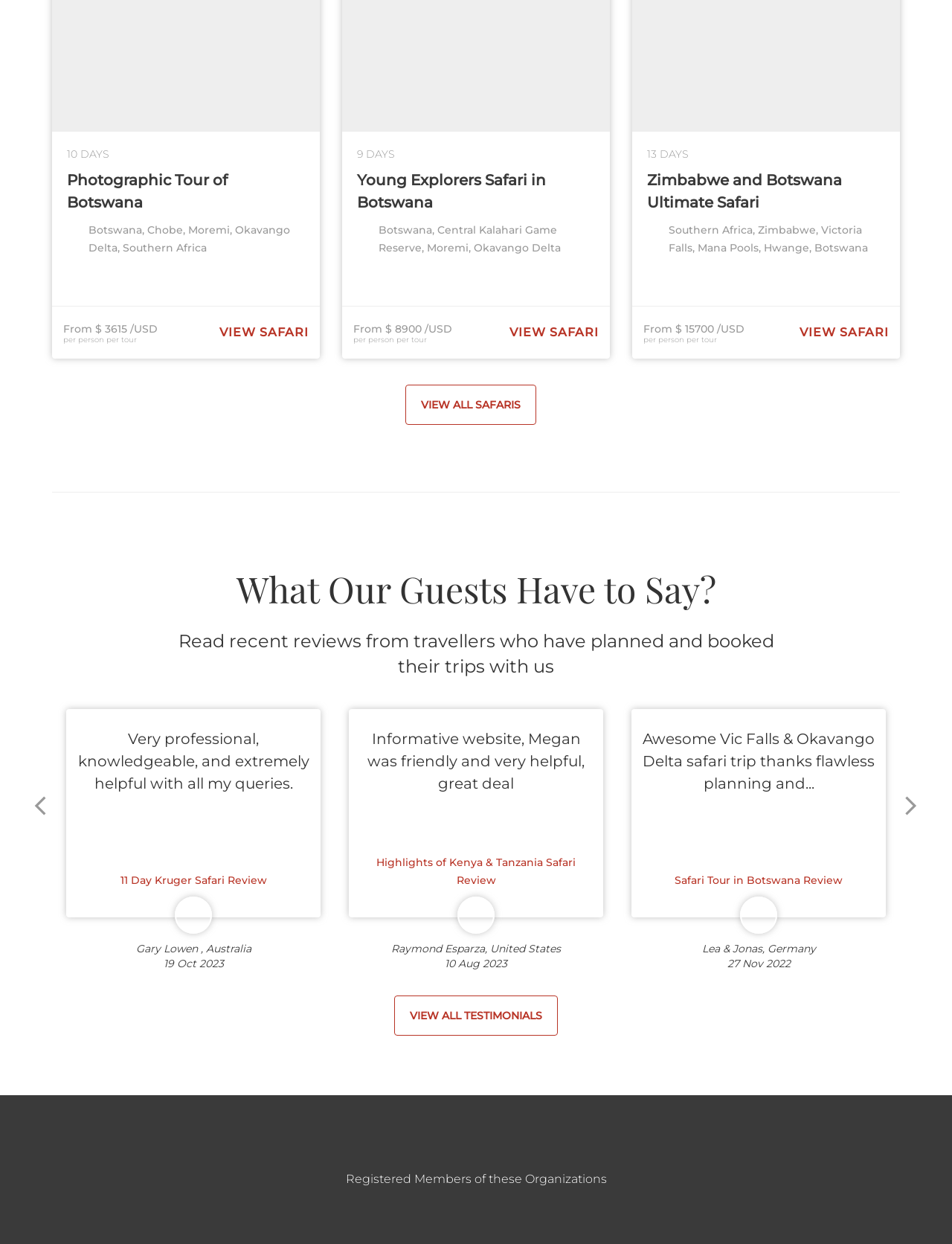Determine the bounding box coordinates for the element that should be clicked to follow this instruction: "Read 11 Day Kruger Safari Review". The coordinates should be given as four float numbers between 0 and 1, in the format [left, top, right, bottom].

[0.126, 0.702, 0.28, 0.713]